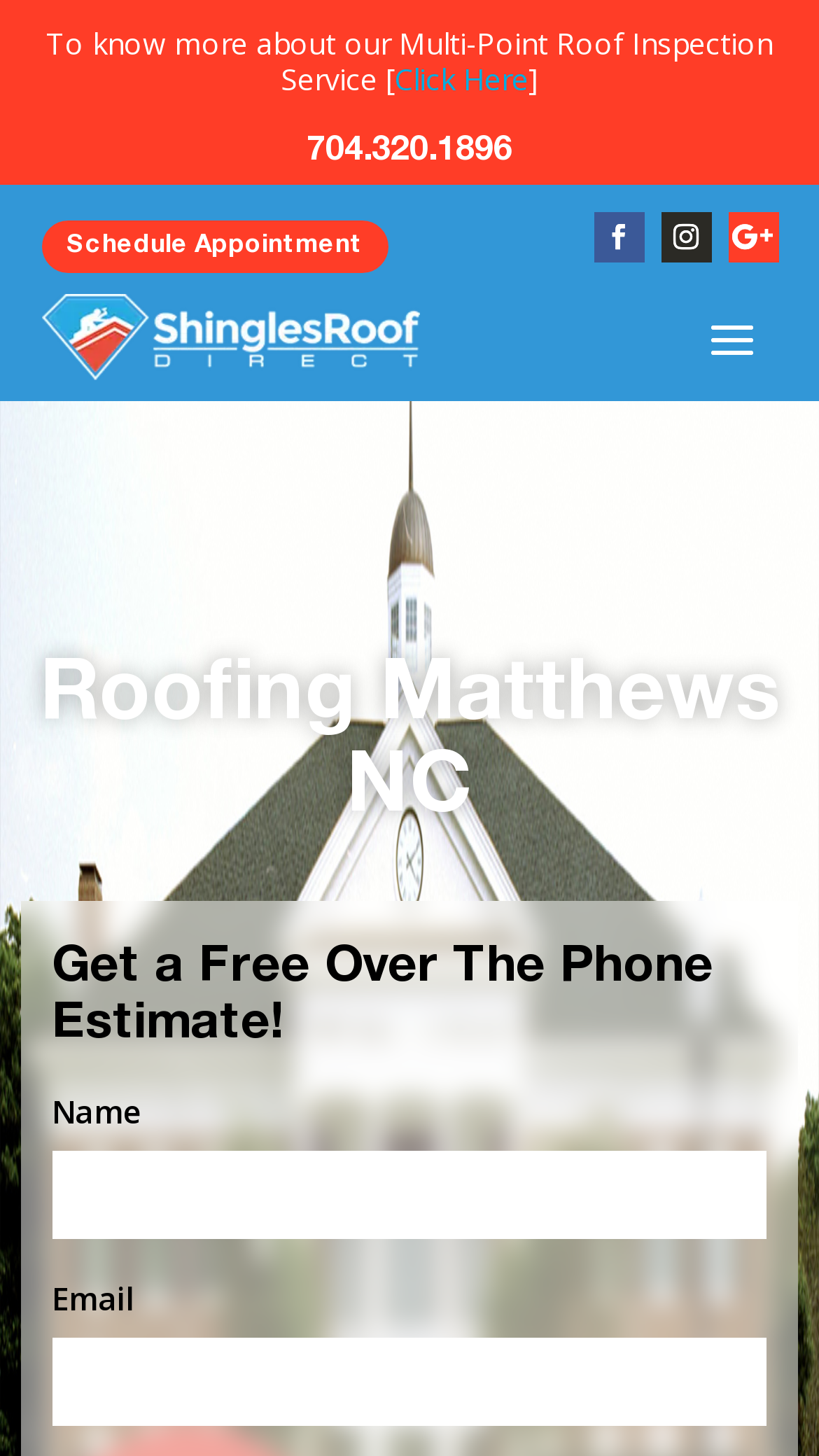Please examine the image and provide a detailed answer to the question: What is required to get a free over-the-phone estimate?

The webpage has a form to get a free over-the-phone estimate, which requires two fields to be filled: 'Name' and 'Email'. Both fields are marked as required, indicating that they must be filled in to proceed with the estimate.